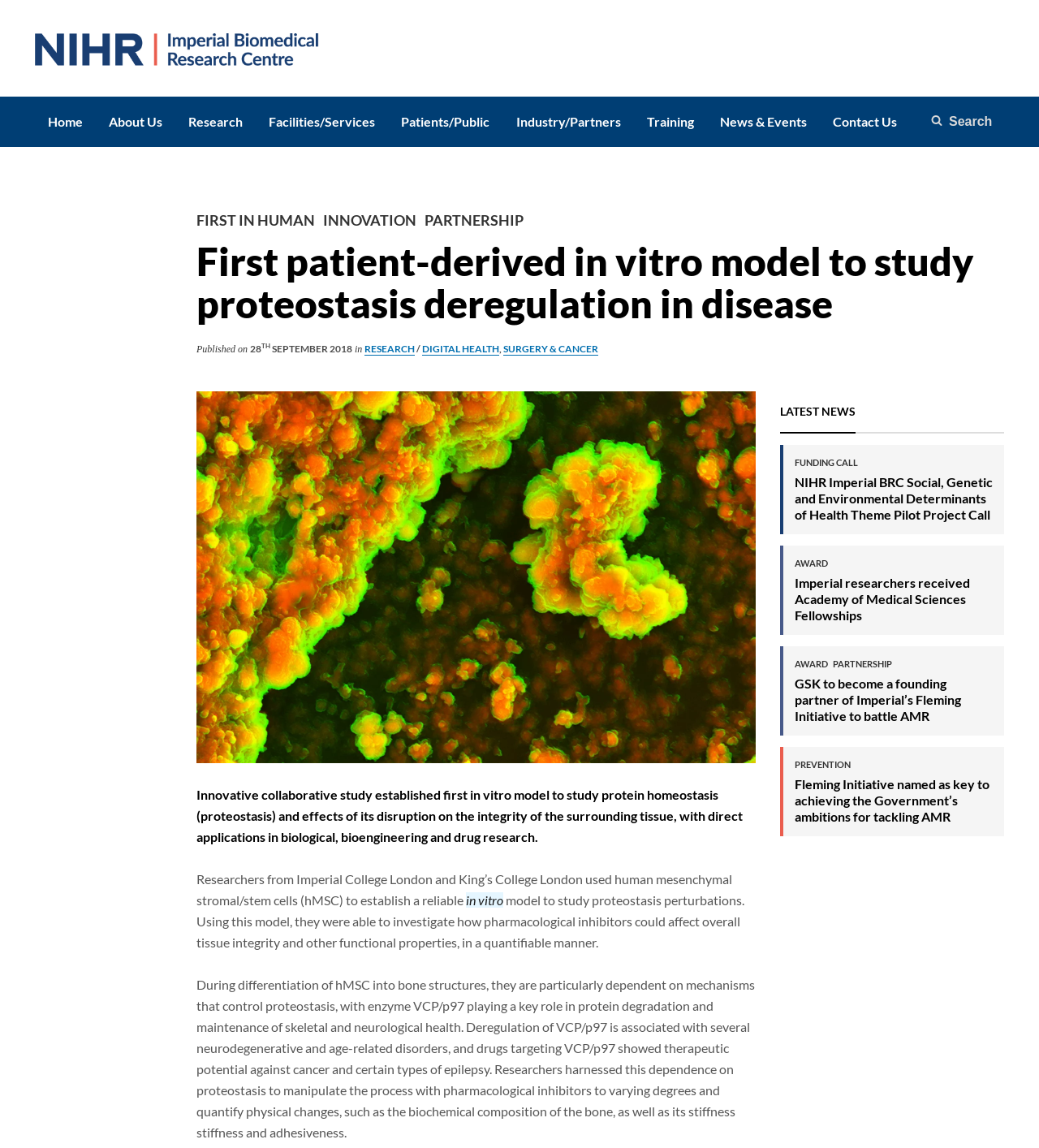Identify the bounding box coordinates of the section to be clicked to complete the task described by the following instruction: "Read about FIRST IN HUMAN INNOVATION PARTNERSHIP". The coordinates should be four float numbers between 0 and 1, formatted as [left, top, right, bottom].

[0.189, 0.183, 0.966, 0.283]